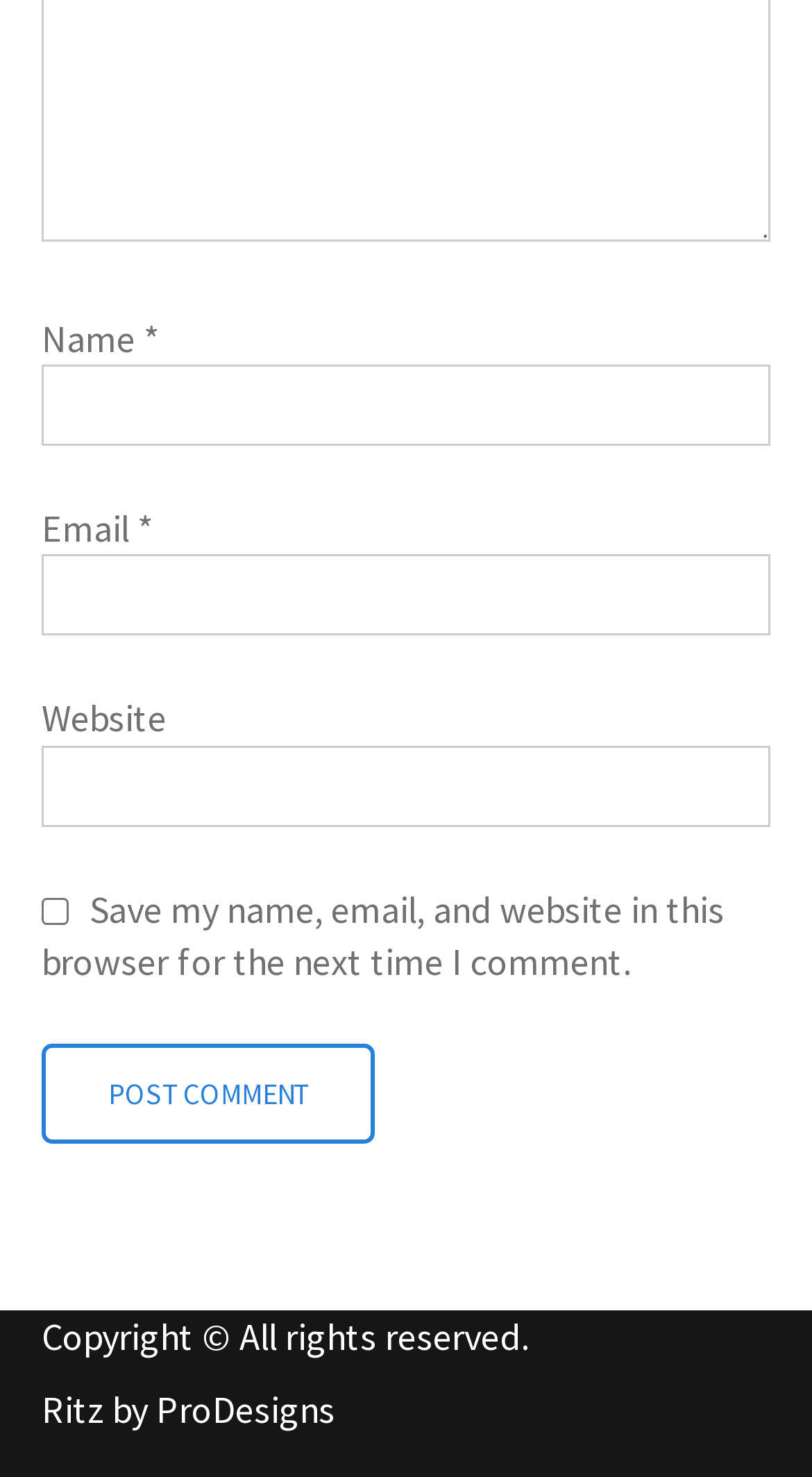Extract the bounding box for the UI element that matches this description: "parent_node: Email * aria-describedby="email-notes" name="email"".

[0.051, 0.375, 0.949, 0.431]